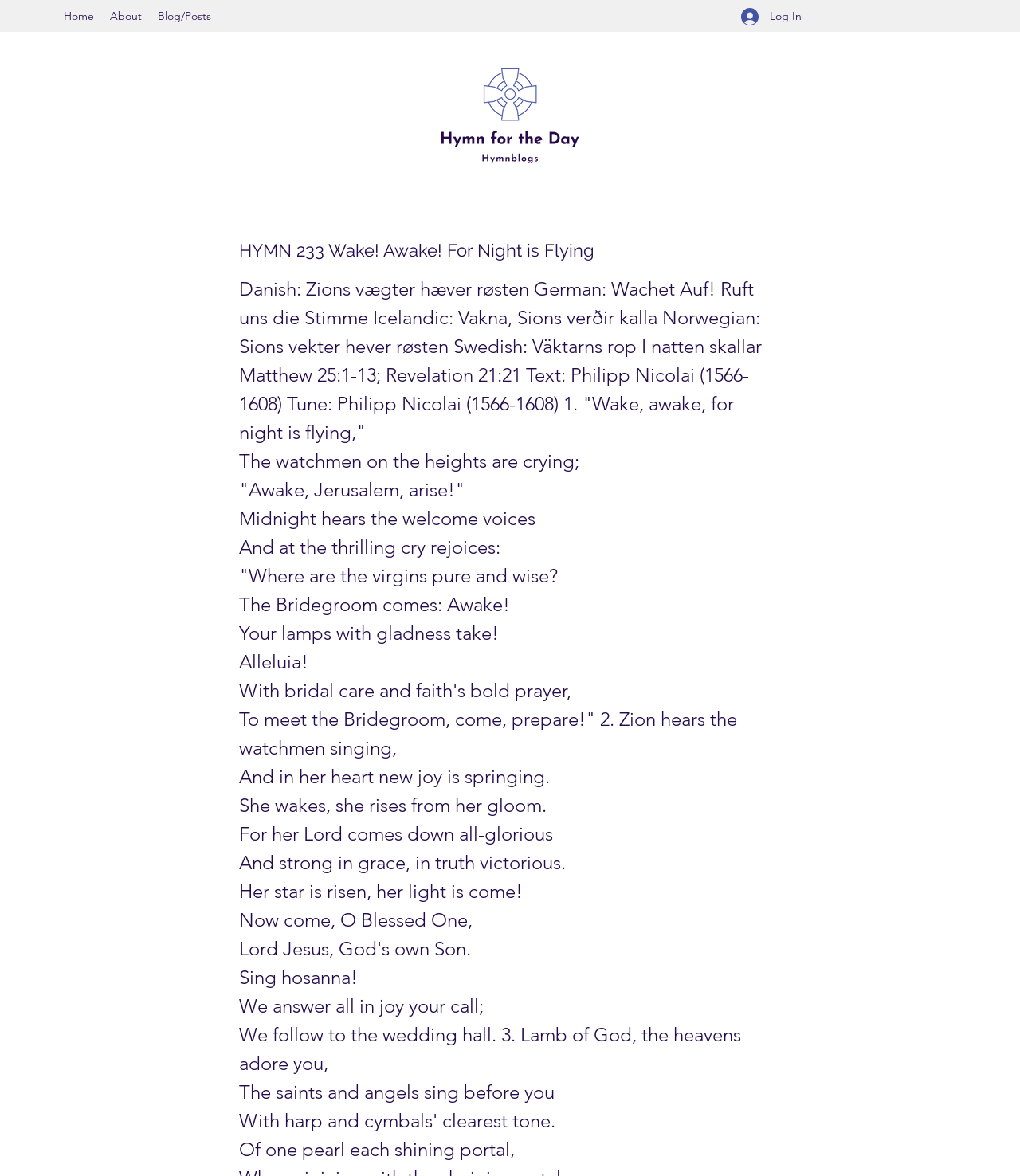Use the details in the image to answer the question thoroughly: 
How many languages are mentioned in the hymn?

I counted the number of languages mentioned in the text, which are Danish, German, Icelandic, Norwegian, and Swedish.